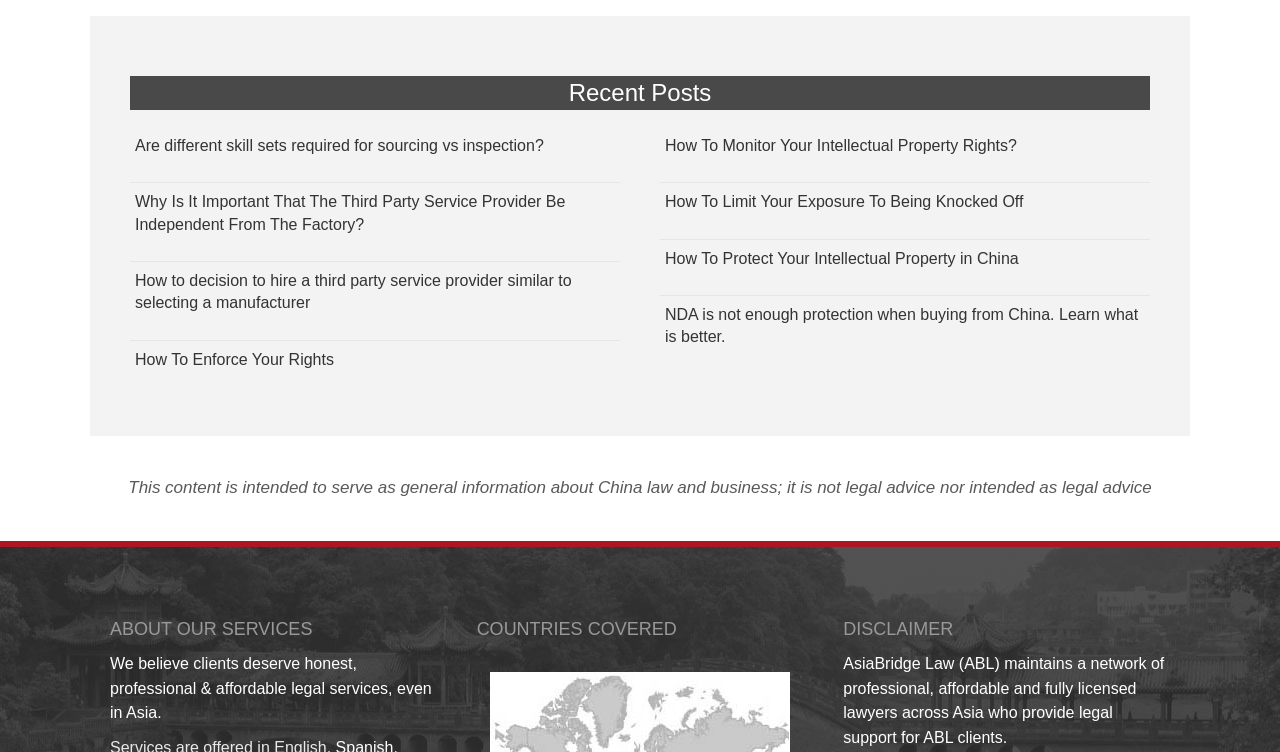Please locate the bounding box coordinates of the element that should be clicked to achieve the given instruction: "Explore 'COUNTRIES COVERED'".

[0.372, 0.82, 0.628, 0.854]